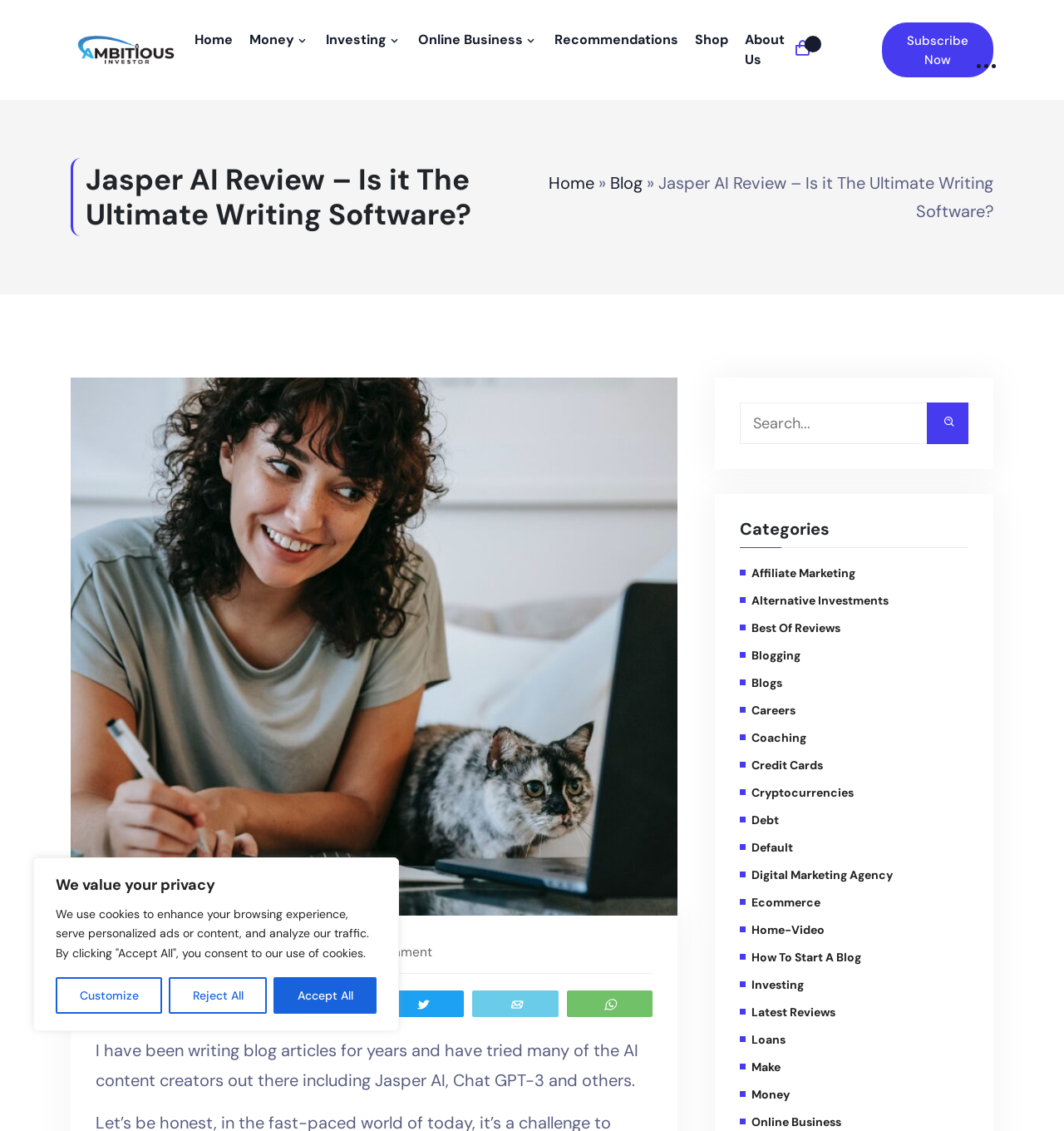Locate the bounding box coordinates of the element to click to perform the following action: 'Go to the 'Home' page'. The coordinates should be given as four float values between 0 and 1, in the form of [left, top, right, bottom].

[0.183, 0.004, 0.219, 0.066]